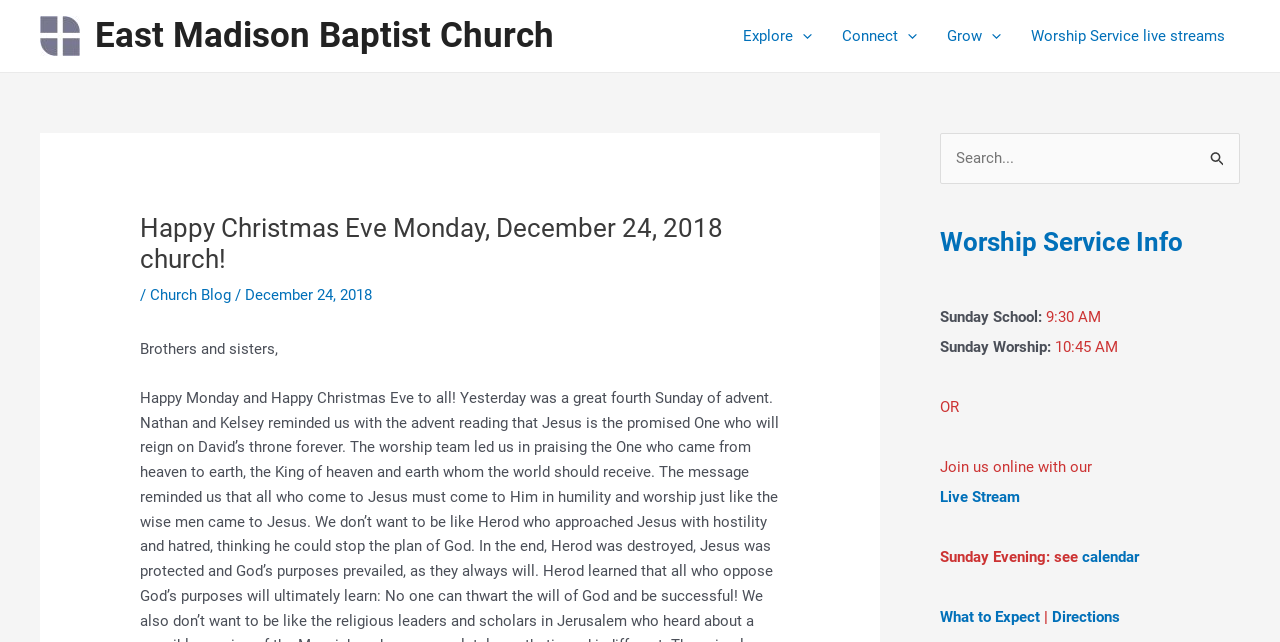Can you find the bounding box coordinates for the UI element given this description: "Grow"? Provide the coordinates as four float numbers between 0 and 1: [left, top, right, bottom].

[0.728, 0.002, 0.794, 0.111]